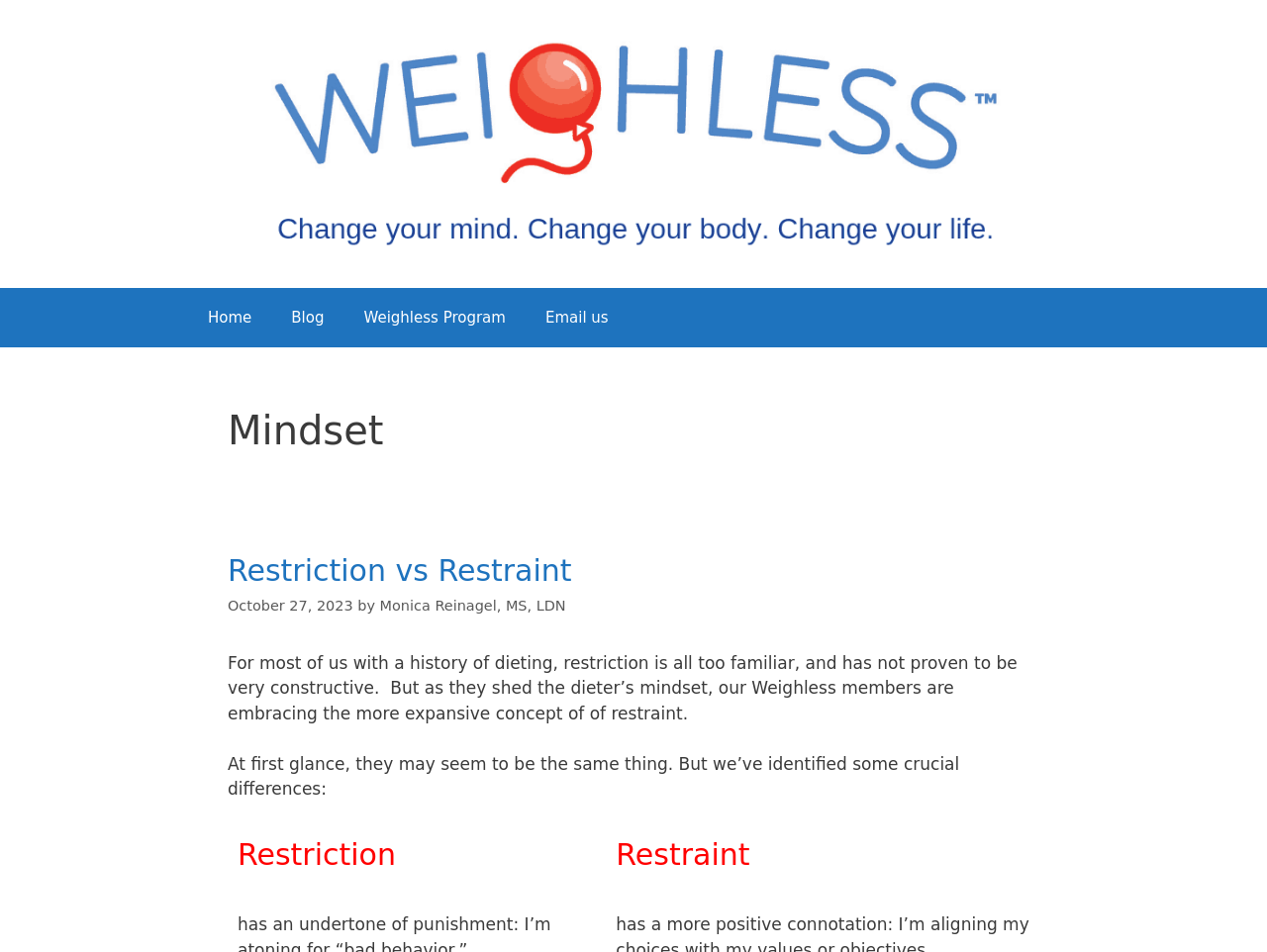What is the title of the current page?
Based on the image, give a one-word or short phrase answer.

Mindset